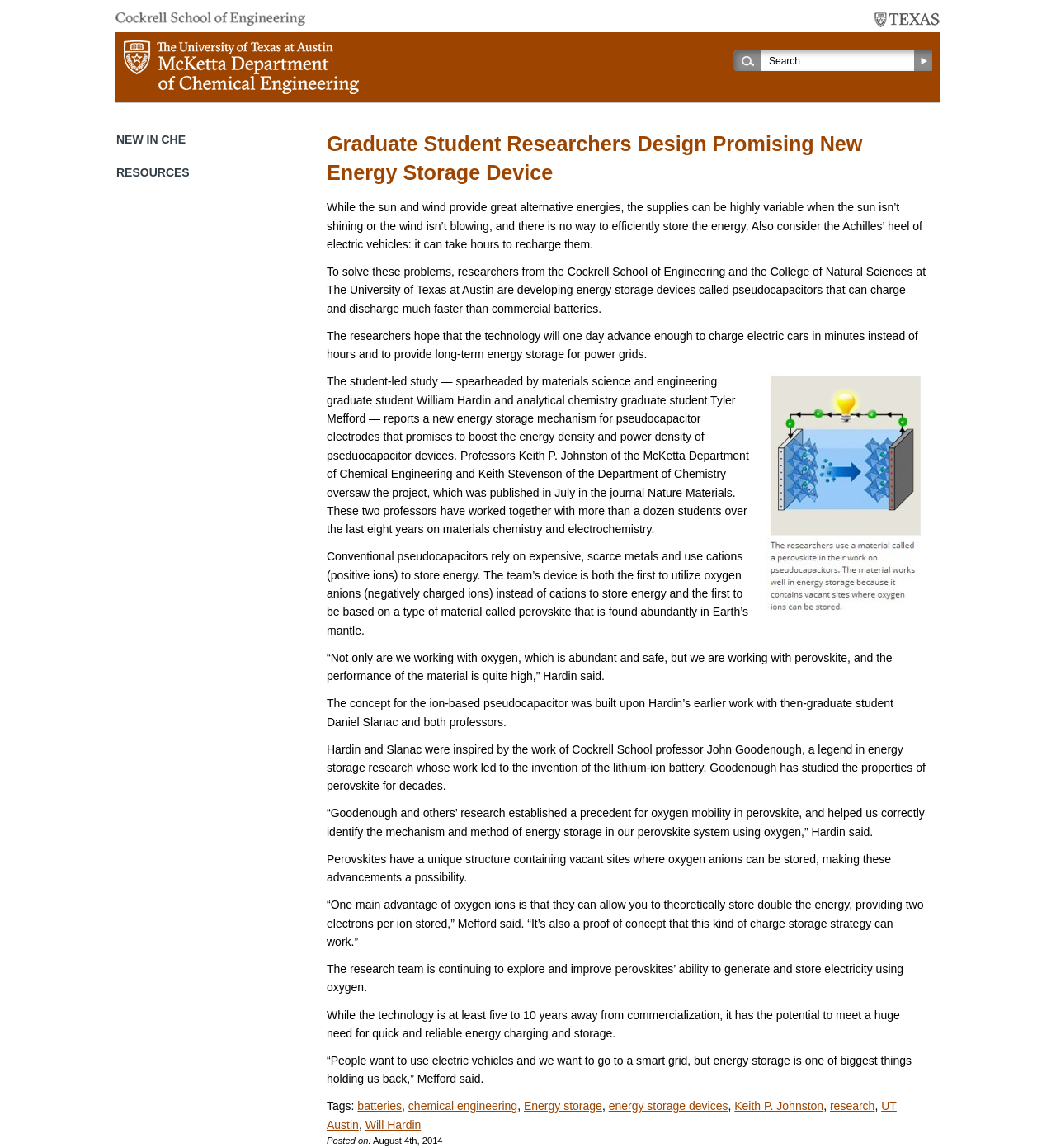When was the research published?
Provide an in-depth and detailed answer to the question.

I found the answer by reading the text which mentions that the research was published in July in the journal Nature Materials.